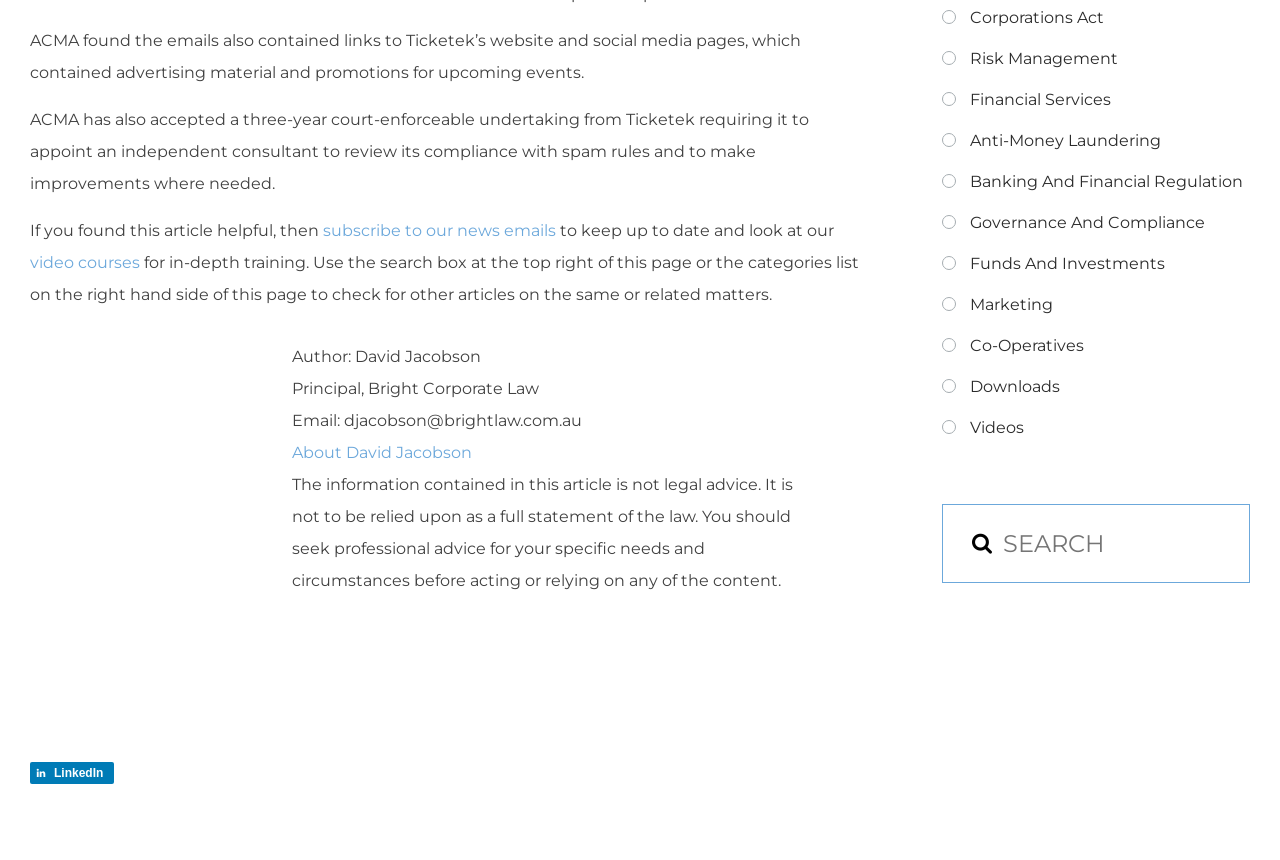Identify the bounding box coordinates of the specific part of the webpage to click to complete this instruction: "view video courses".

[0.023, 0.294, 0.109, 0.316]